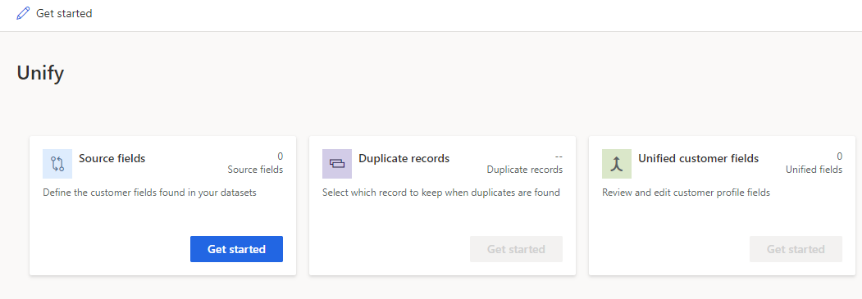Elaborate on the elements present in the image.

The image showcases the "Unify" interface of a data management tool, specifically designed for streamlining customer profile data. The layout features three primary sections: 

1. **Source Fields** - This section allows users to define customer fields found in their datasets, indicated by a visual link icon and the label "Source fields." It currently shows a count of zero fields and includes a prominent "Get started" button for initiating the definition process.

2. **Duplicate Records** - Central to managing data quality, this area focuses on handling duplicate entries. The description, "Select which record to keep when duplicates are found," provides clarity on its purpose. A matching "Get started" button encourages further action.

3. **Unified Customer Fields** - On the right, this section indicates an area for reviewing and editing customer profile fields, supporting data integration efforts. It also shows a count of zero unified fields and includes another "Get started" button.

The top of the interface has a clear heading labeled "Unify," and there's a streamlined design that emphasizes usability, making it easy for users to navigate through the tasks at hand. Overall, the image captures a user-friendly environment aimed at enhancing customer data management.